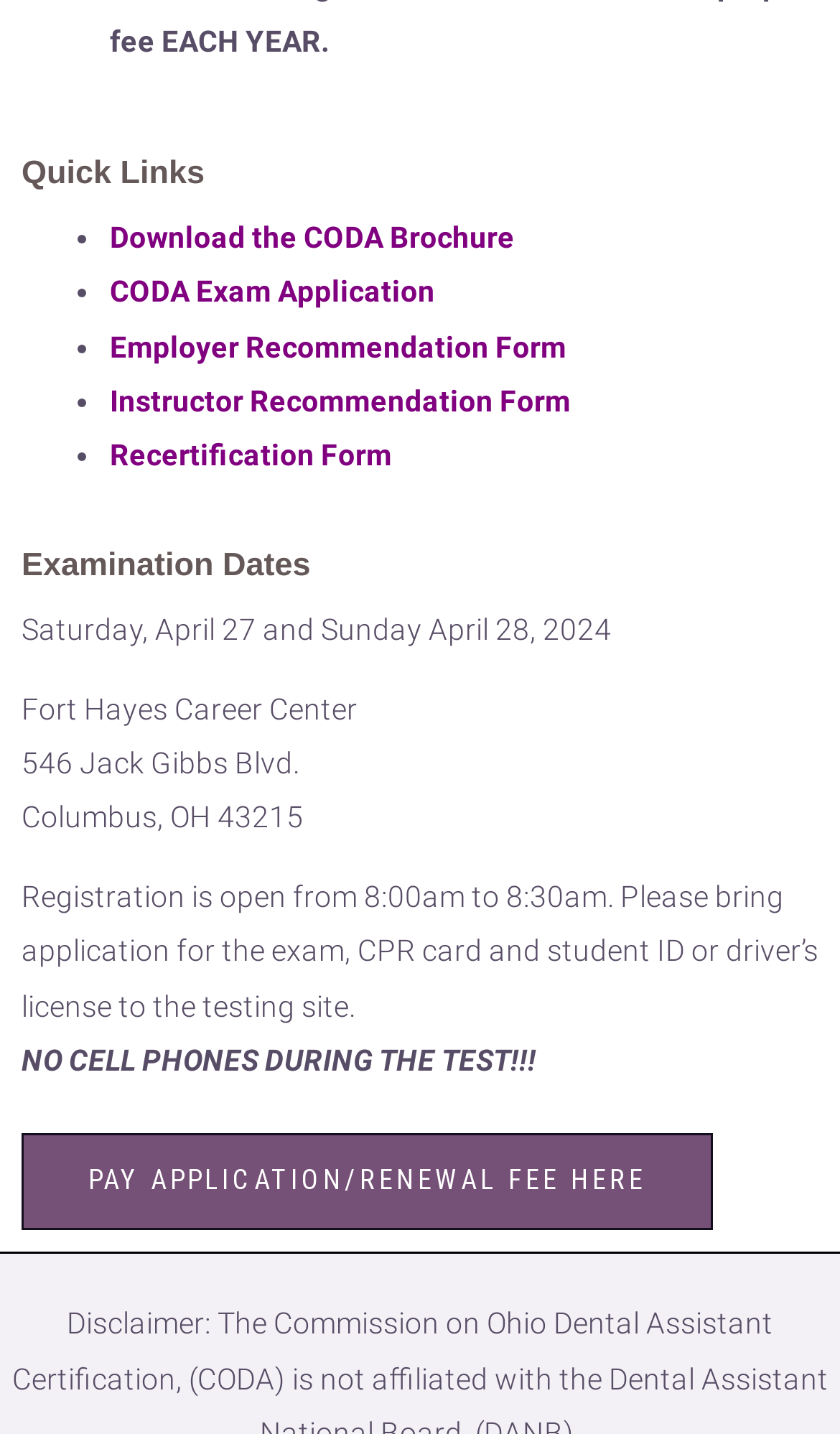Using the element description ICA Information, predict the bounding box coordinates for the UI element. Provide the coordinates in (top-left x, top-left y, bottom-right x, bottom-right y) format with values ranging from 0 to 1.

None